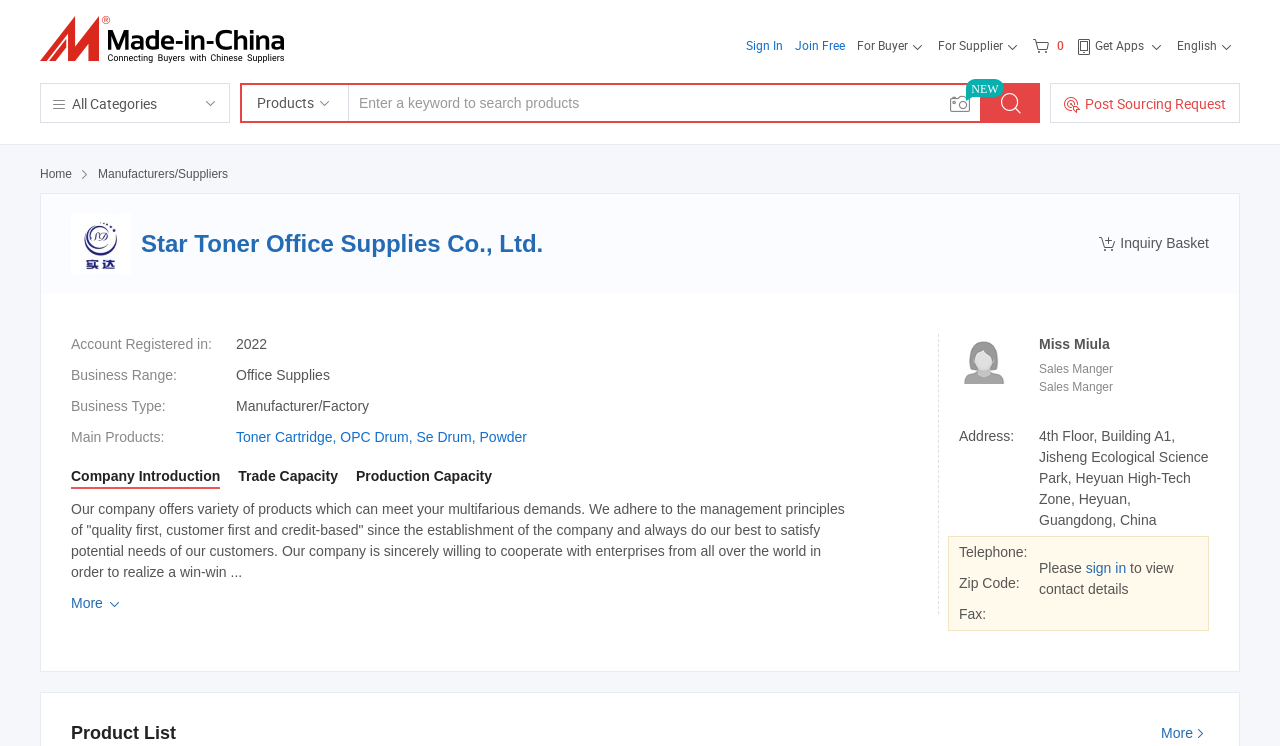Specify the bounding box coordinates of the element's region that should be clicked to achieve the following instruction: "View product list". The bounding box coordinates consist of four float numbers between 0 and 1, in the format [left, top, right, bottom].

[0.055, 0.969, 0.945, 0.998]